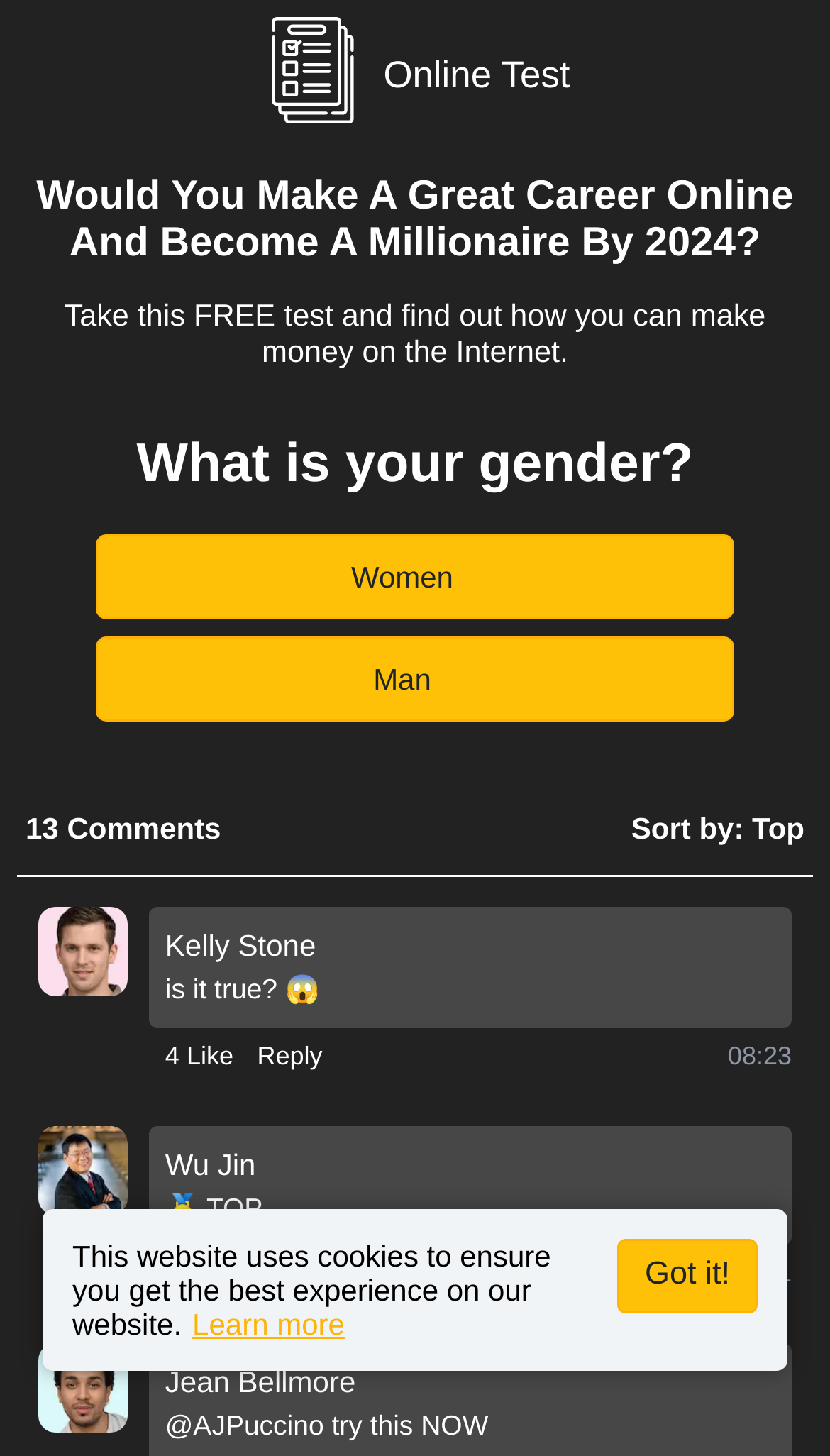What is the topic of the online test? Look at the image and give a one-word or short phrase answer.

Career online